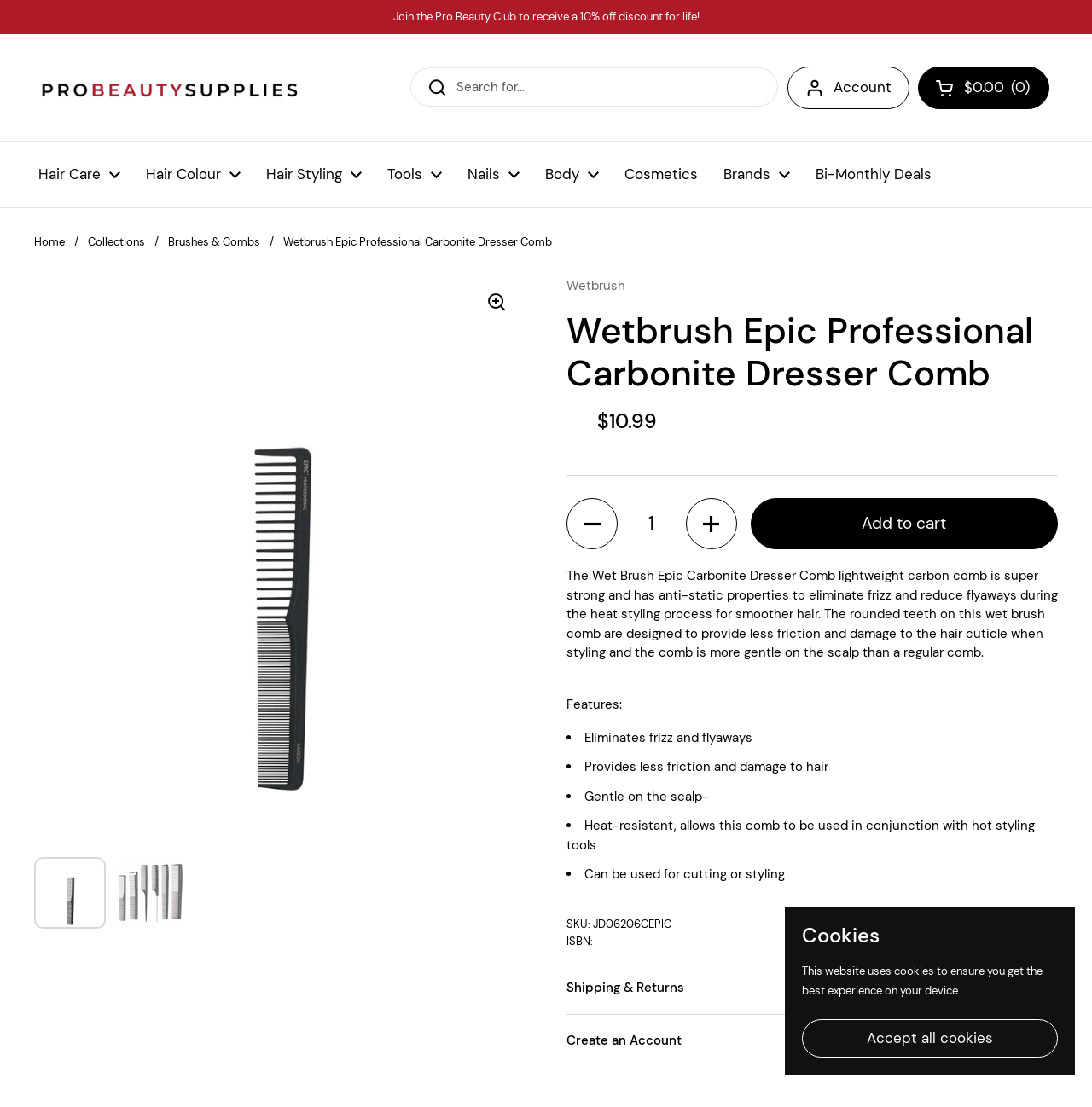How many images are displayed on the product page?
Look at the screenshot and provide an in-depth answer.

There are three images displayed on the product page, two of which are identical images of the Wet Brush Epic Professional Carbonite Dresser Comb, and one is a smaller image used as a navigation icon.